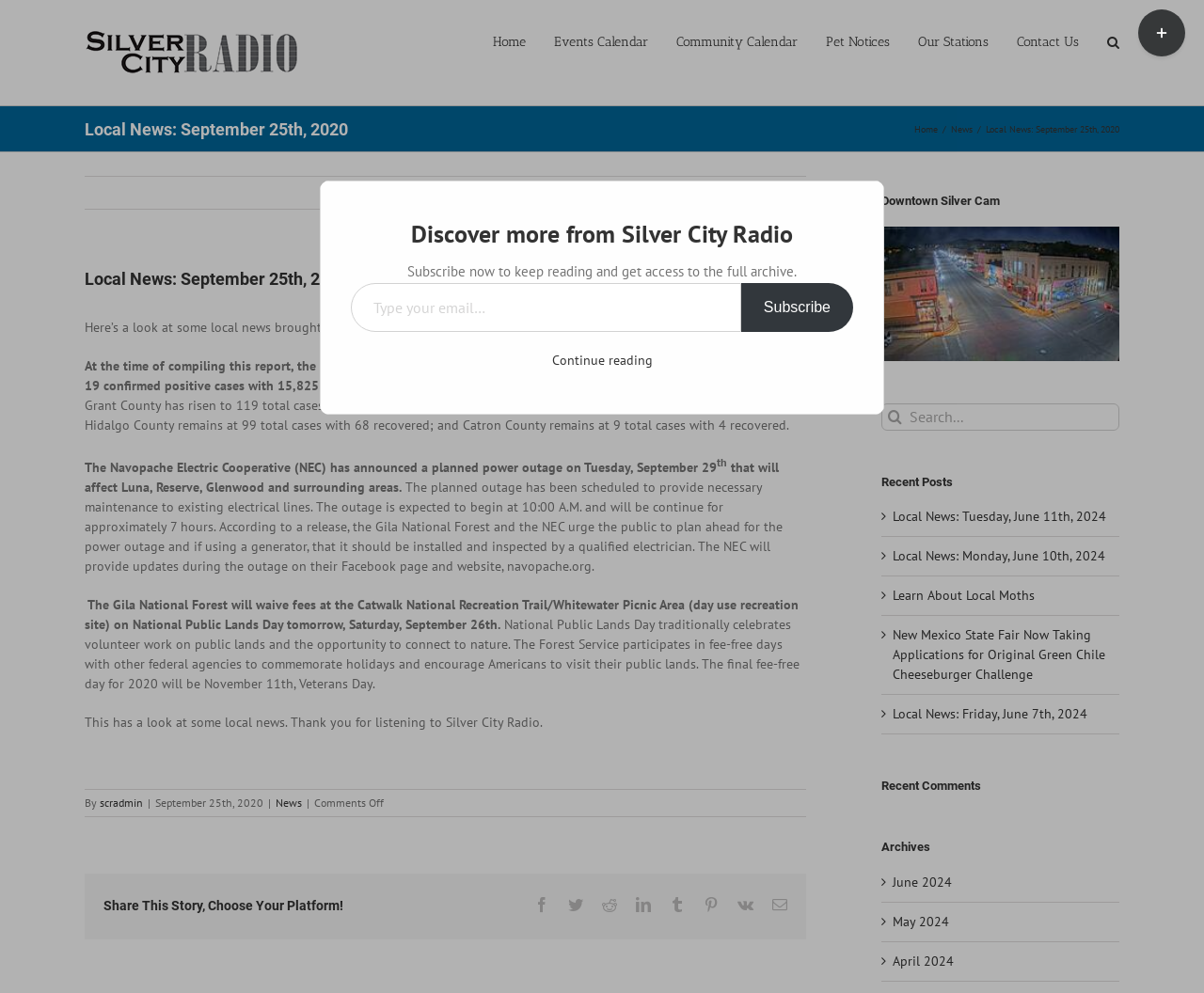Illustrate the webpage thoroughly, mentioning all important details.

This webpage is a local news page from Silver City Radio, dated September 25th, 2020. At the top left, there is a Silver City Radio logo, and next to it, a main menu navigation bar with links to Home, Events Calendar, Community Calendar, Pet Notices, Our Stations, and Contact Us. Below the logo, there is a heading that reads "Local News: September 25th, 2020".

The main content of the page is a series of local news articles, including updates on COVID-19 cases in New Mexico, a planned power outage, and a fee-free day at the Catwalk National Recreation Trail/Whitewater Picnic Area. The articles are presented in a straightforward and easy-to-read format, with clear headings and concise text.

On the right side of the page, there are several sections, including a search bar, a "Share This Story" section with links to various social media platforms, a "Recent Posts" section with links to other local news articles, and a "Recent Comments" section. There is also an "Archives" section with links to news articles from previous months.

At the bottom of the page, there is a call-to-action to subscribe to Silver City Radio's newsletter, with a text box to enter an email address and a "Subscribe" button. Below that, there is a "Continue reading" link, which likely leads to more local news articles.

Overall, the webpage is well-organized and easy to navigate, with a clear focus on providing local news and information to its readers.